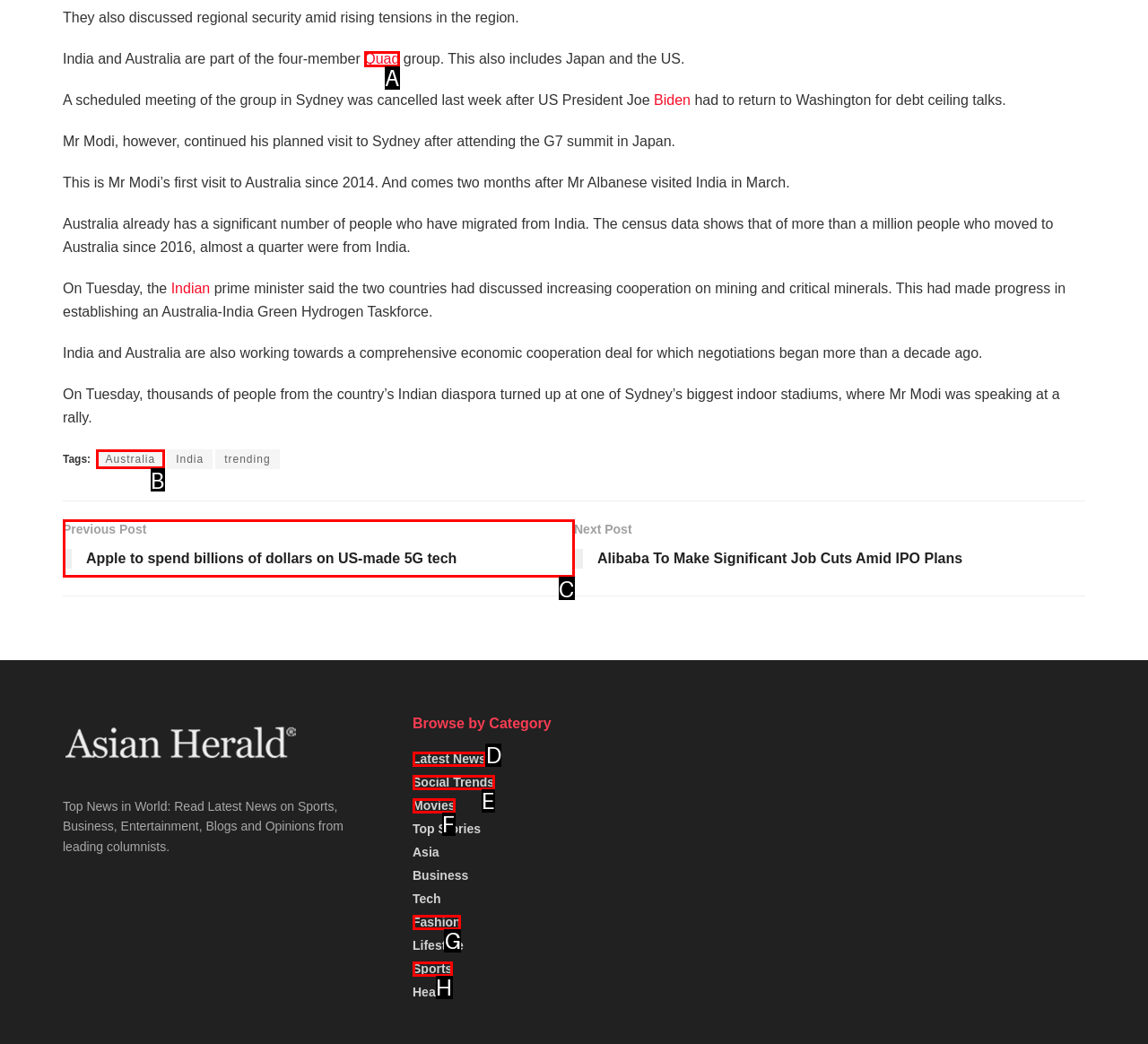Identify the HTML element to click to execute this task: Read the latest news on Australia Respond with the letter corresponding to the proper option.

B